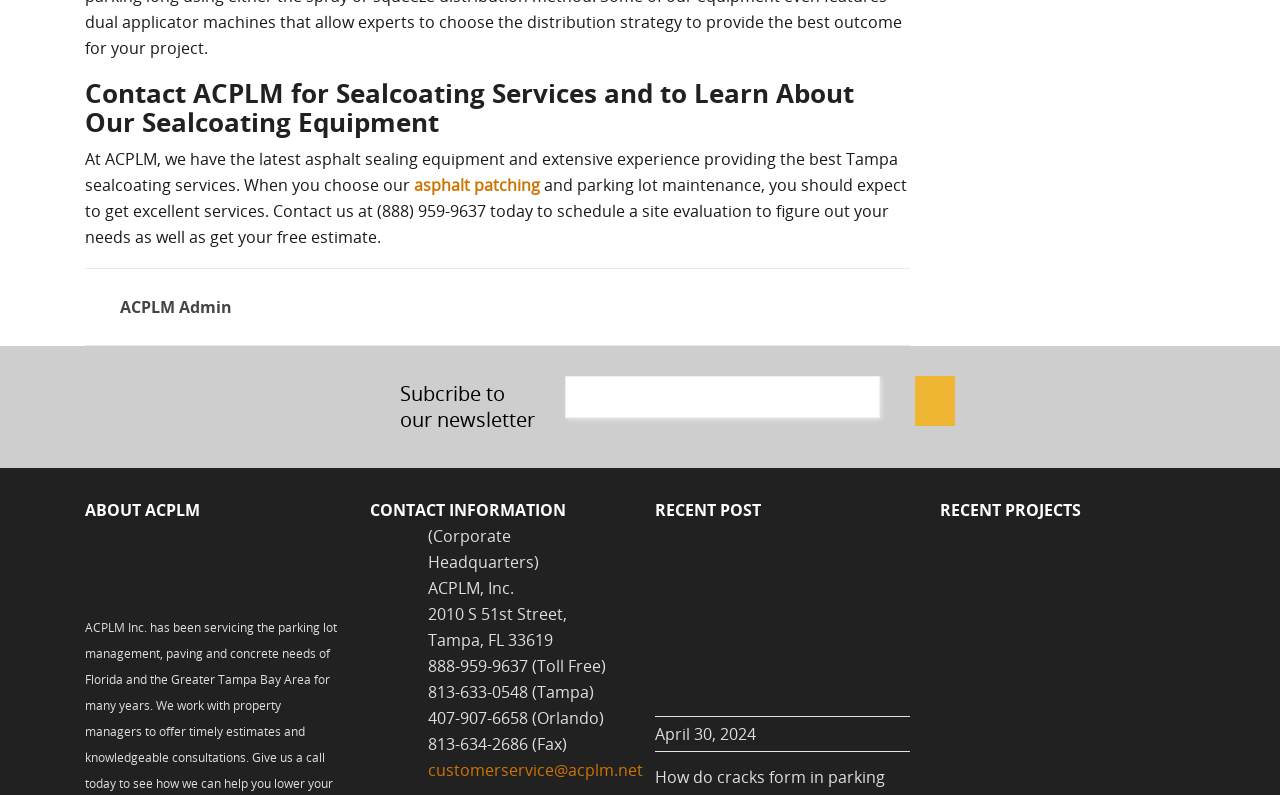Determine the bounding box coordinates for the HTML element described here: "alt="Paving America by ACPLM"".

[0.066, 0.695, 0.266, 0.722]